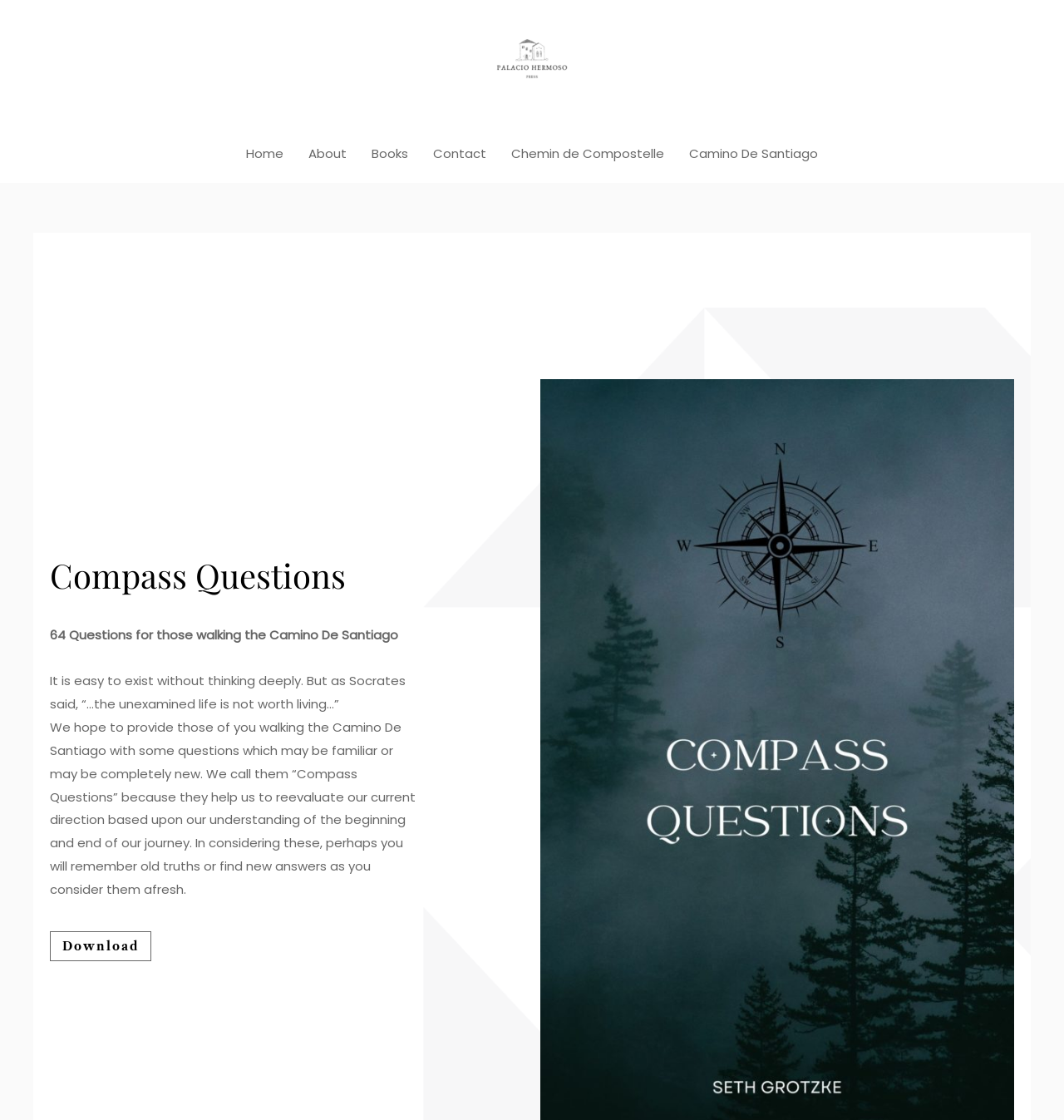How many navigation links are there?
Look at the image and respond to the question as thoroughly as possible.

The navigation links can be found in the 'Site Navigation' section, which includes links to 'Home', 'About', 'Books', 'Contact', 'Chemin de Compostelle', and 'Camino De Santiago'.